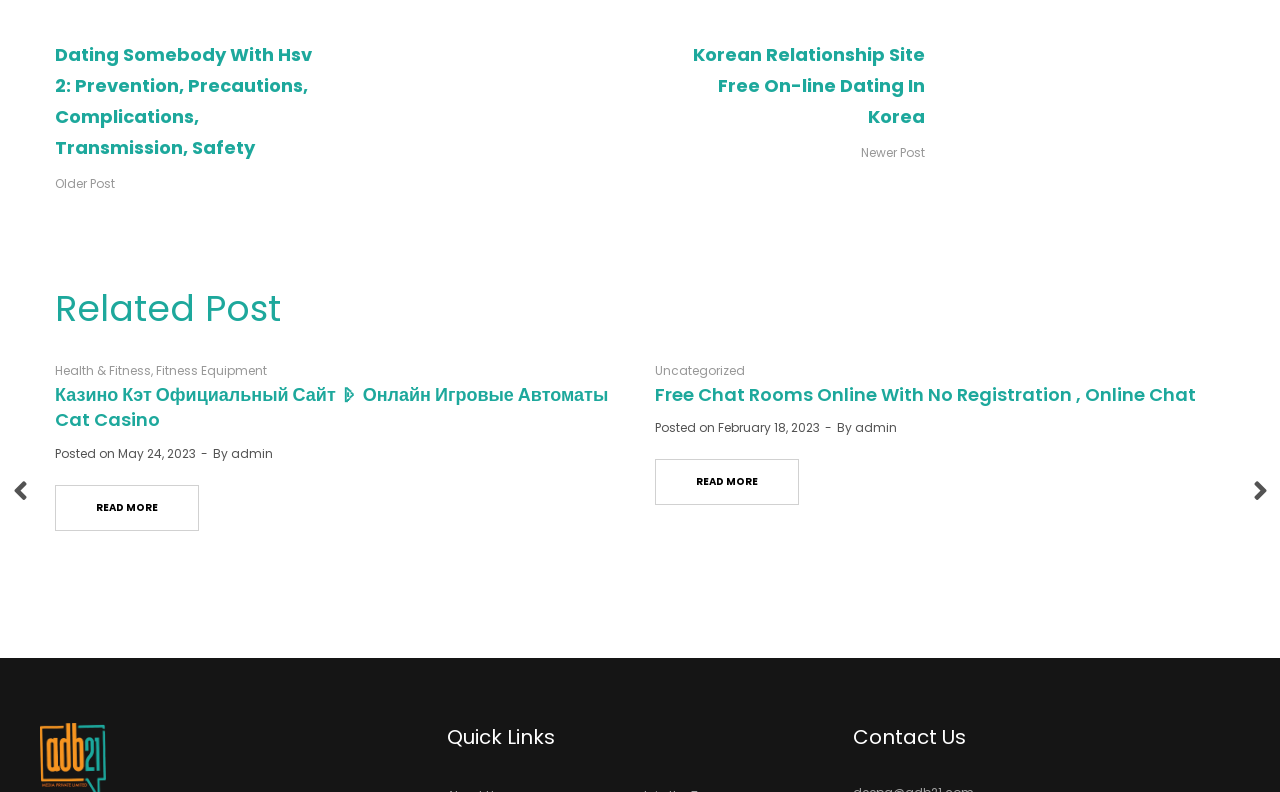Please indicate the bounding box coordinates for the clickable area to complete the following task: "Go to the 'Free Chat Rooms Online' page". The coordinates should be specified as four float numbers between 0 and 1, i.e., [left, top, right, bottom].

[0.512, 0.482, 0.934, 0.514]